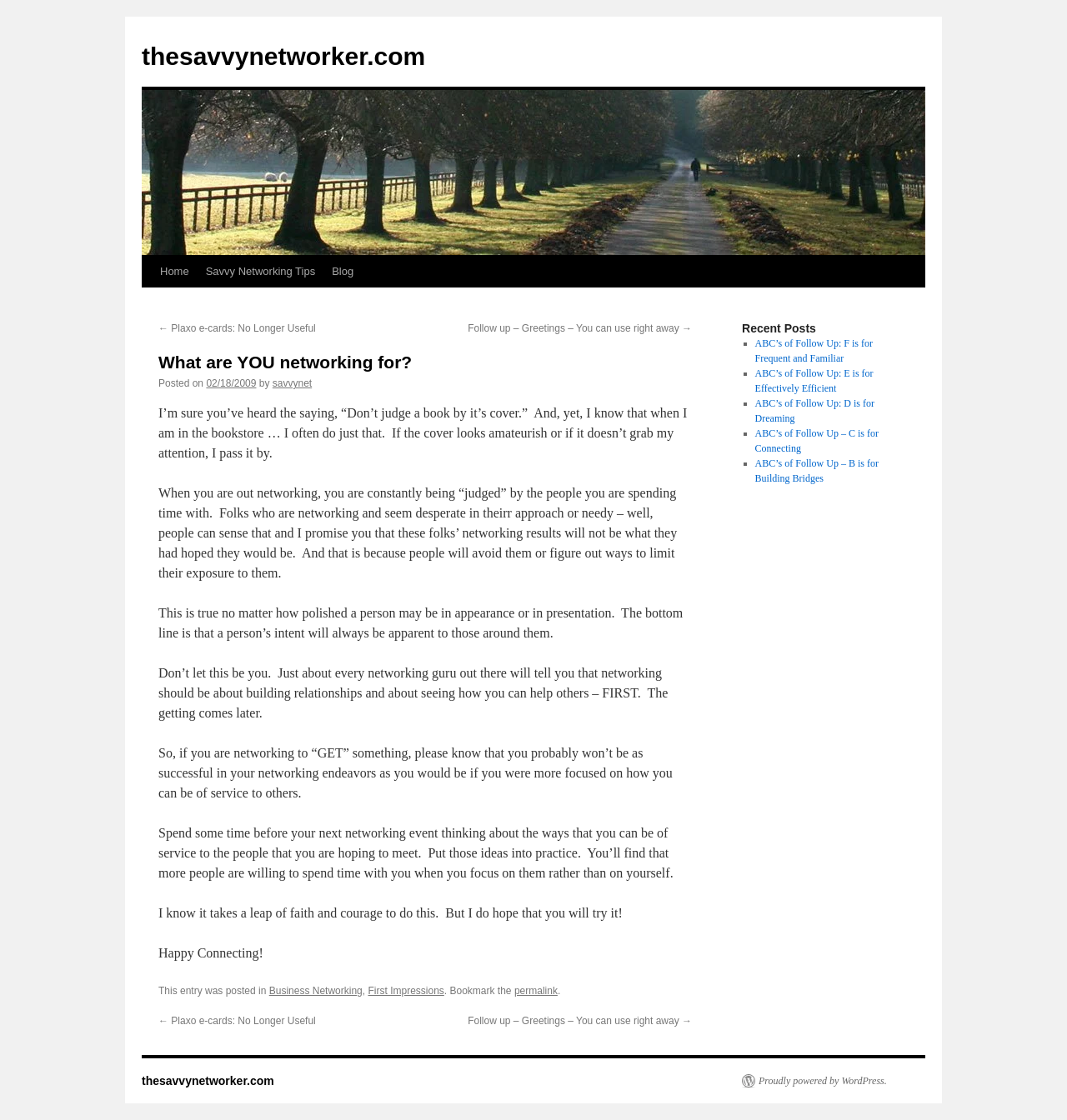Find the bounding box coordinates of the element I should click to carry out the following instruction: "Click the 'Home' link".

[0.142, 0.228, 0.185, 0.257]